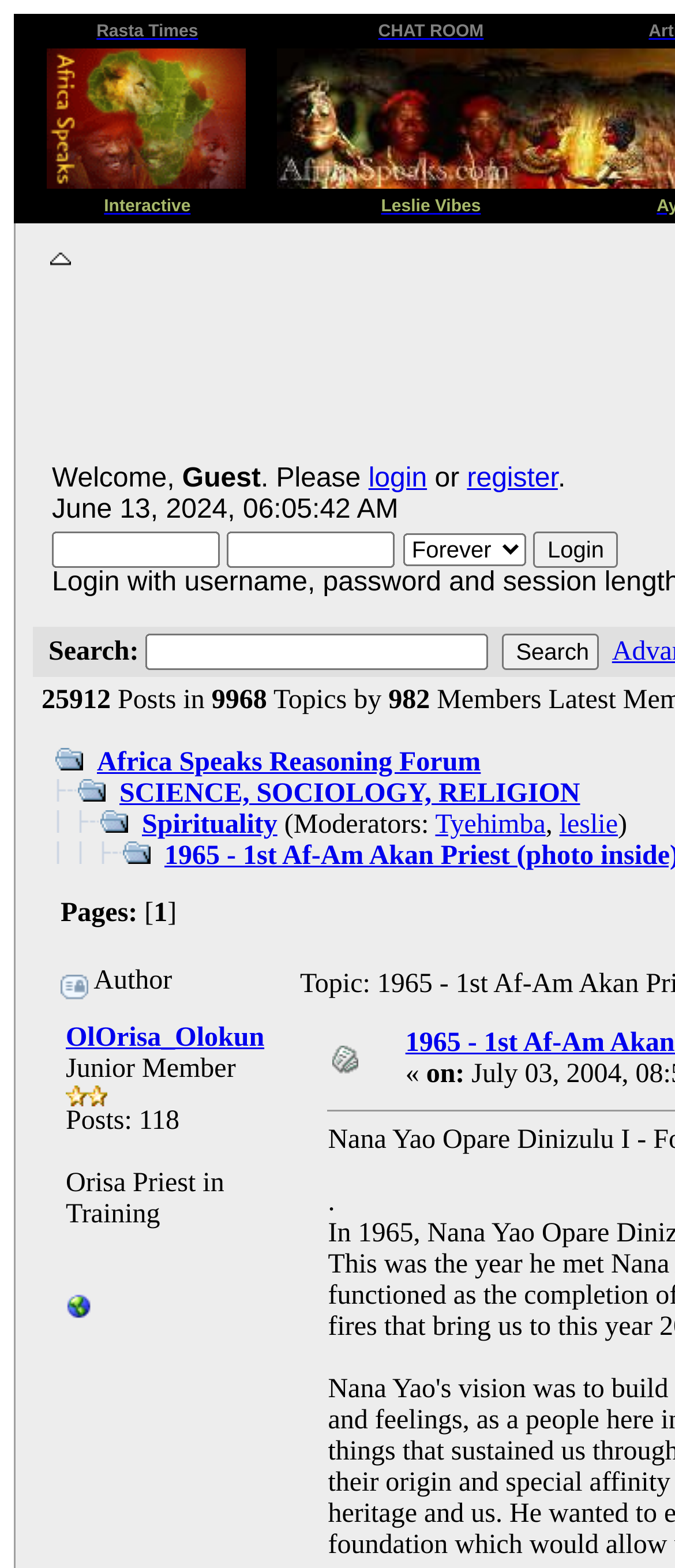Please specify the bounding box coordinates for the clickable region that will help you carry out the instruction: "Click on the 'Rasta Times' link".

[0.143, 0.008, 0.294, 0.027]